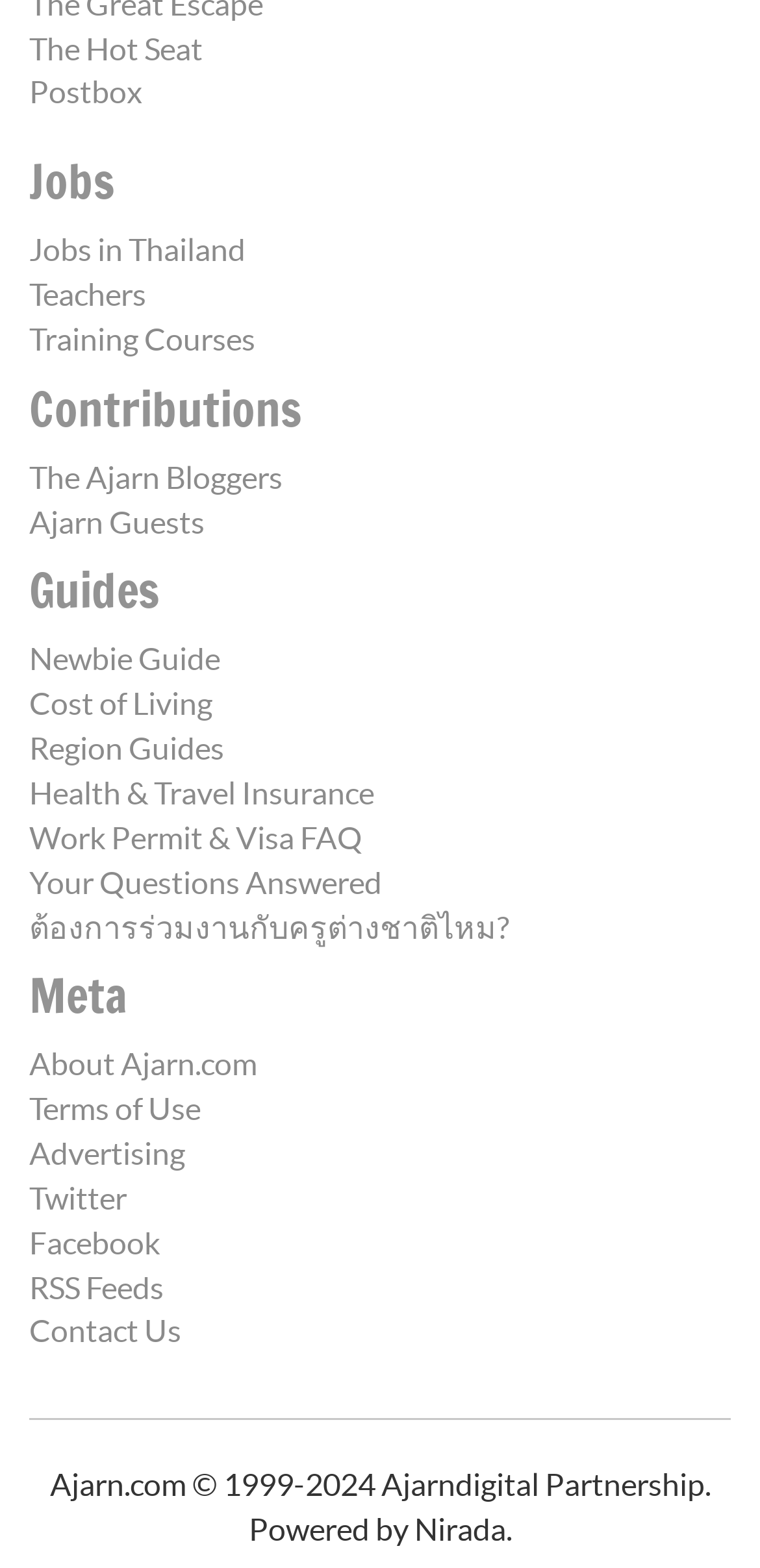Could you determine the bounding box coordinates of the clickable element to complete the instruction: "Read the Newbie Guide"? Provide the coordinates as four float numbers between 0 and 1, i.e., [left, top, right, bottom].

[0.038, 0.407, 0.962, 0.435]